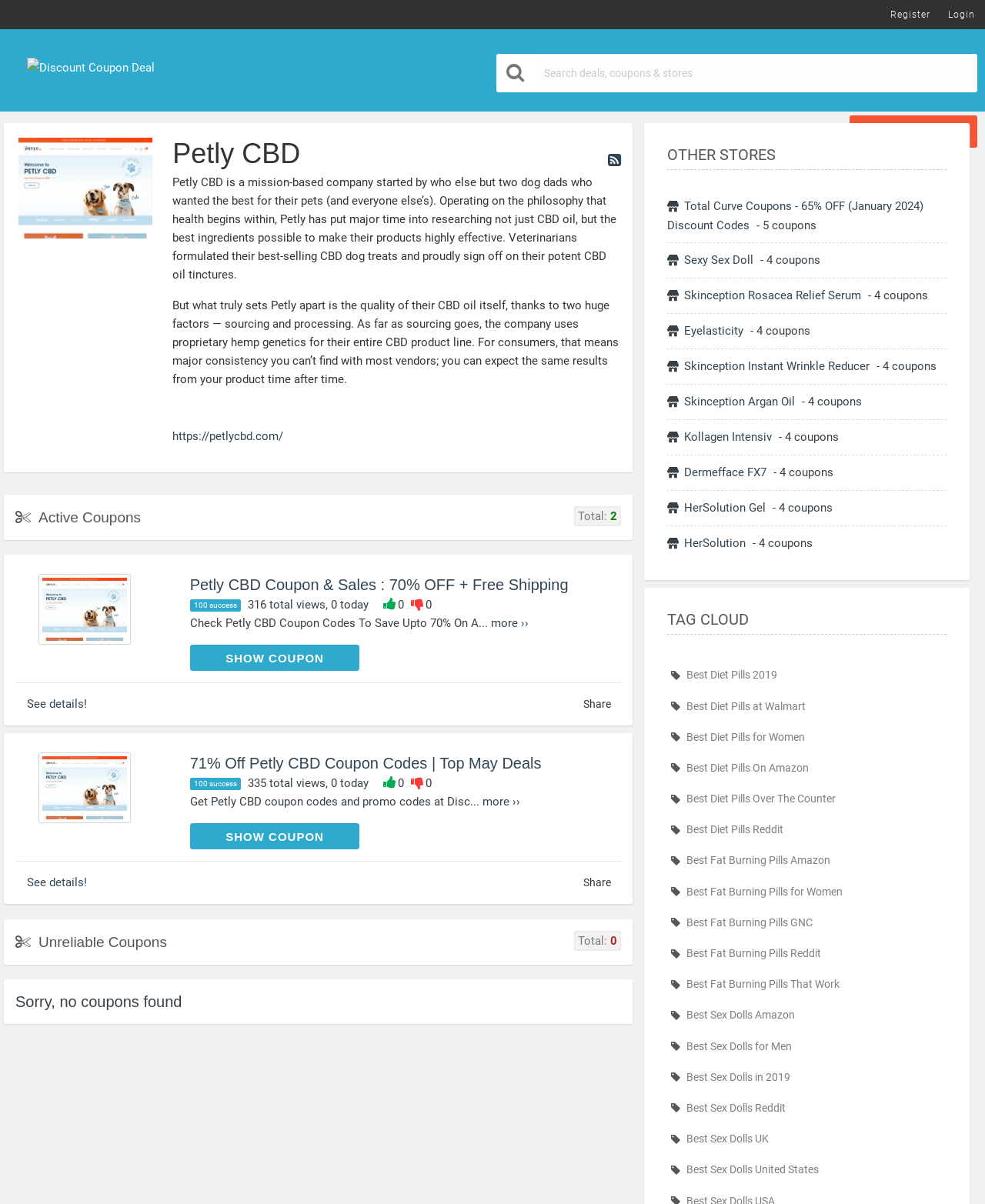Locate the coordinates of the bounding box for the clickable region that fulfills this instruction: "Click the 'SHARE A COUPON' link".

[0.862, 0.096, 0.992, 0.123]